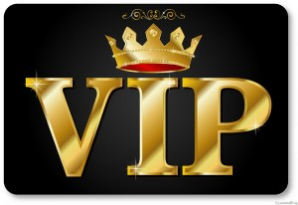What symbol is above the 'VIP' text?
Please provide an in-depth and detailed response to the question.

A regal crown is placed above the 'VIP' text, symbolizing exclusivity, high status, and prestige, which is often associated with elite memberships or exclusive events.